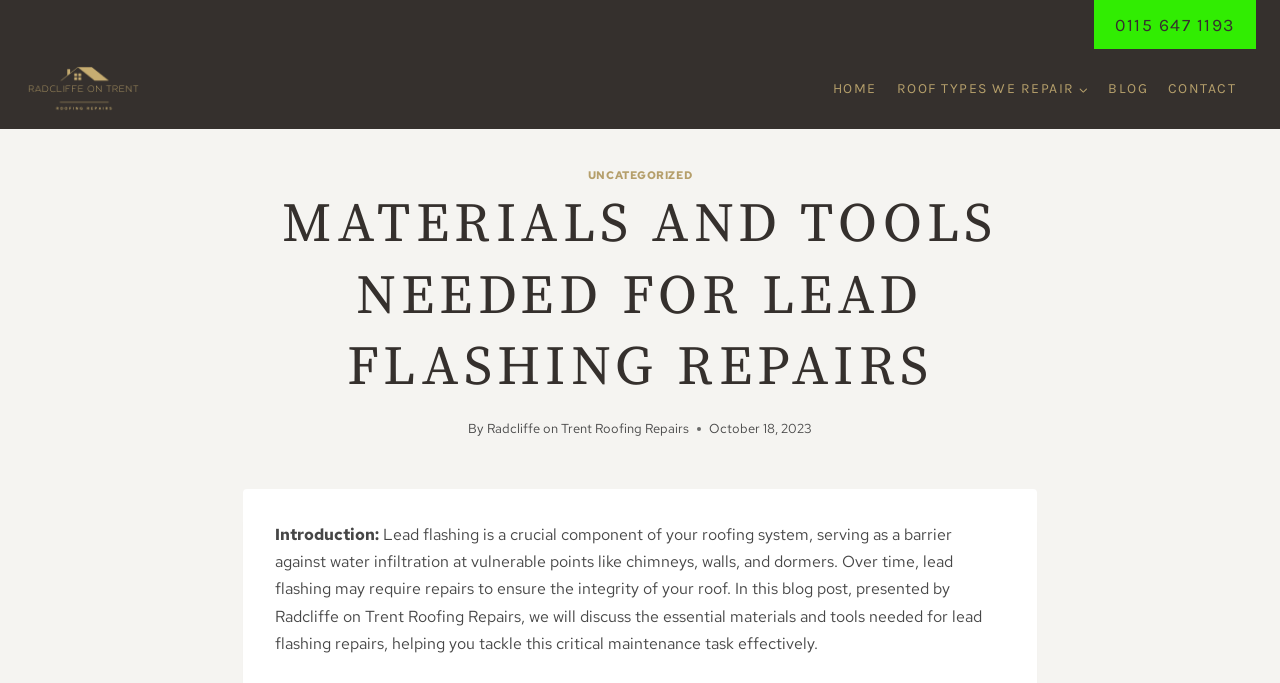Refer to the image and provide an in-depth answer to the question:
What is the purpose of lead flashing in a roofing system?

I found the purpose of lead flashing by reading the introductory text which states that 'Lead flashing is a crucial component of your roofing system, serving as a barrier against water infiltration at vulnerable points like chimneys, walls, and dormers'.